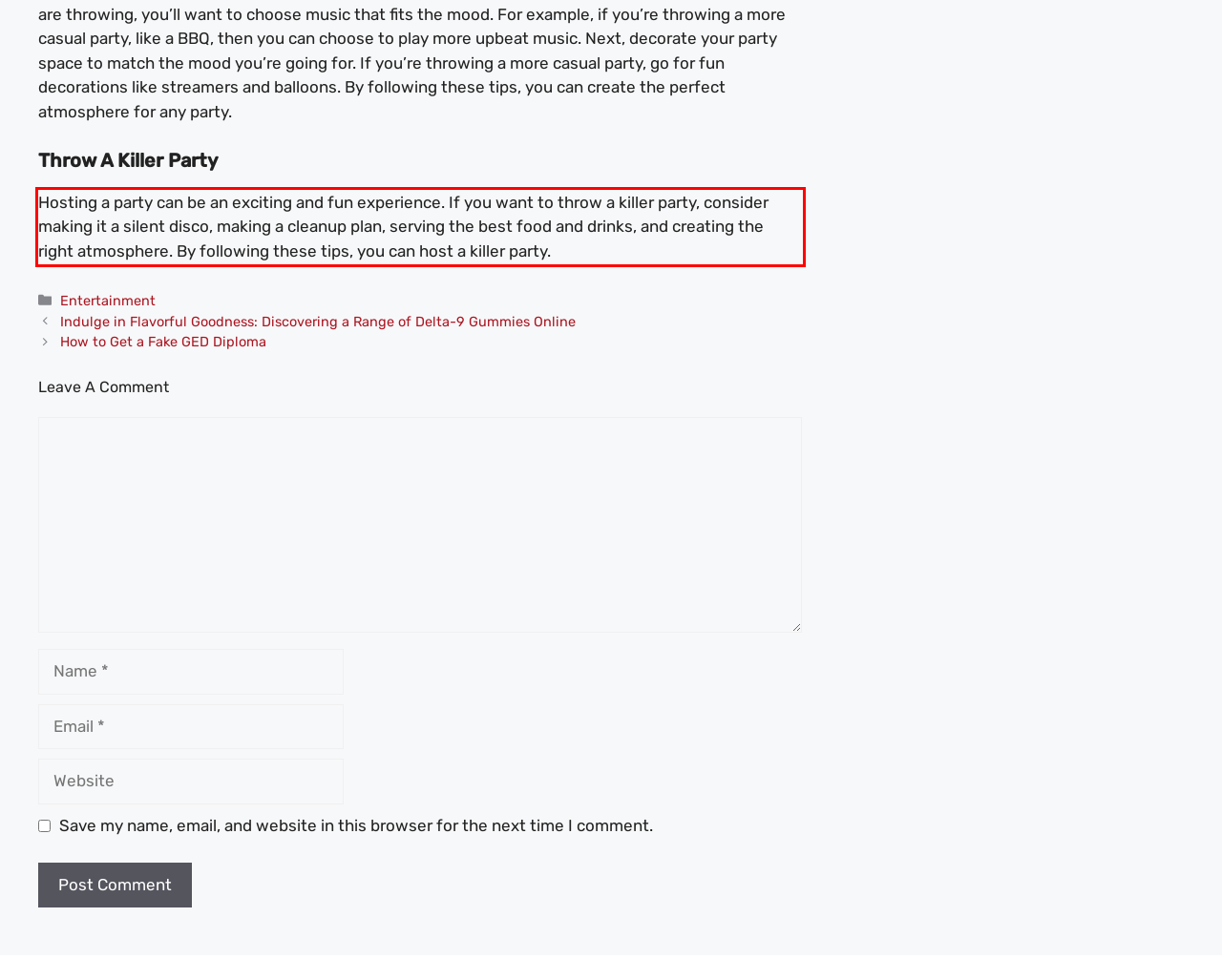Please examine the webpage screenshot containing a red bounding box and use OCR to recognize and output the text inside the red bounding box.

Hosting a party can be an exciting and fun experience. If you want to throw a killer party, consider making it a silent disco, making a cleanup plan, serving the best food and drinks, and creating the right atmosphere. By following these tips, you can host a killer party.